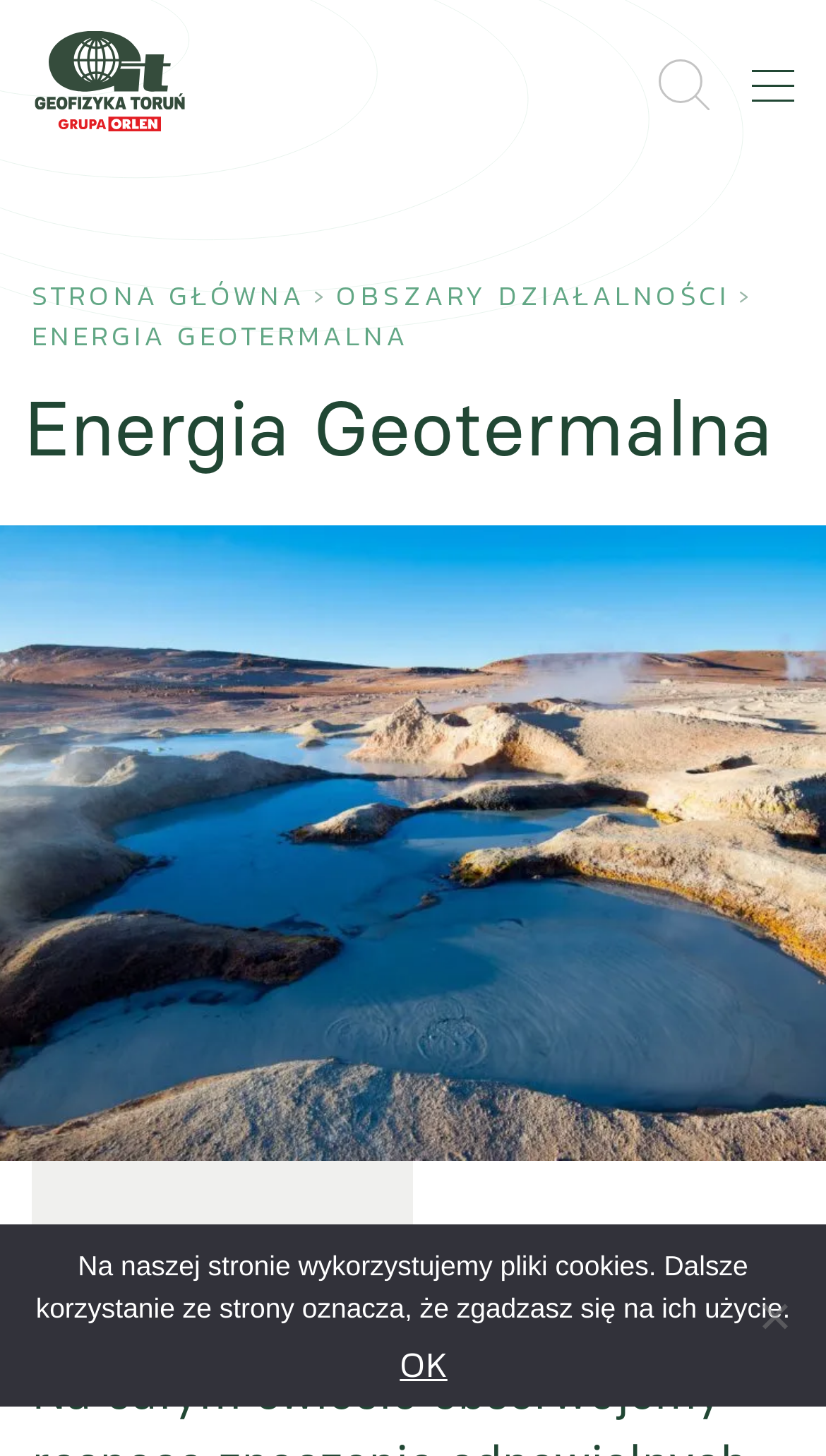What is the purpose of the 'Cookie Notice' dialog?
Refer to the screenshot and respond with a concise word or phrase.

To inform about cookie usage